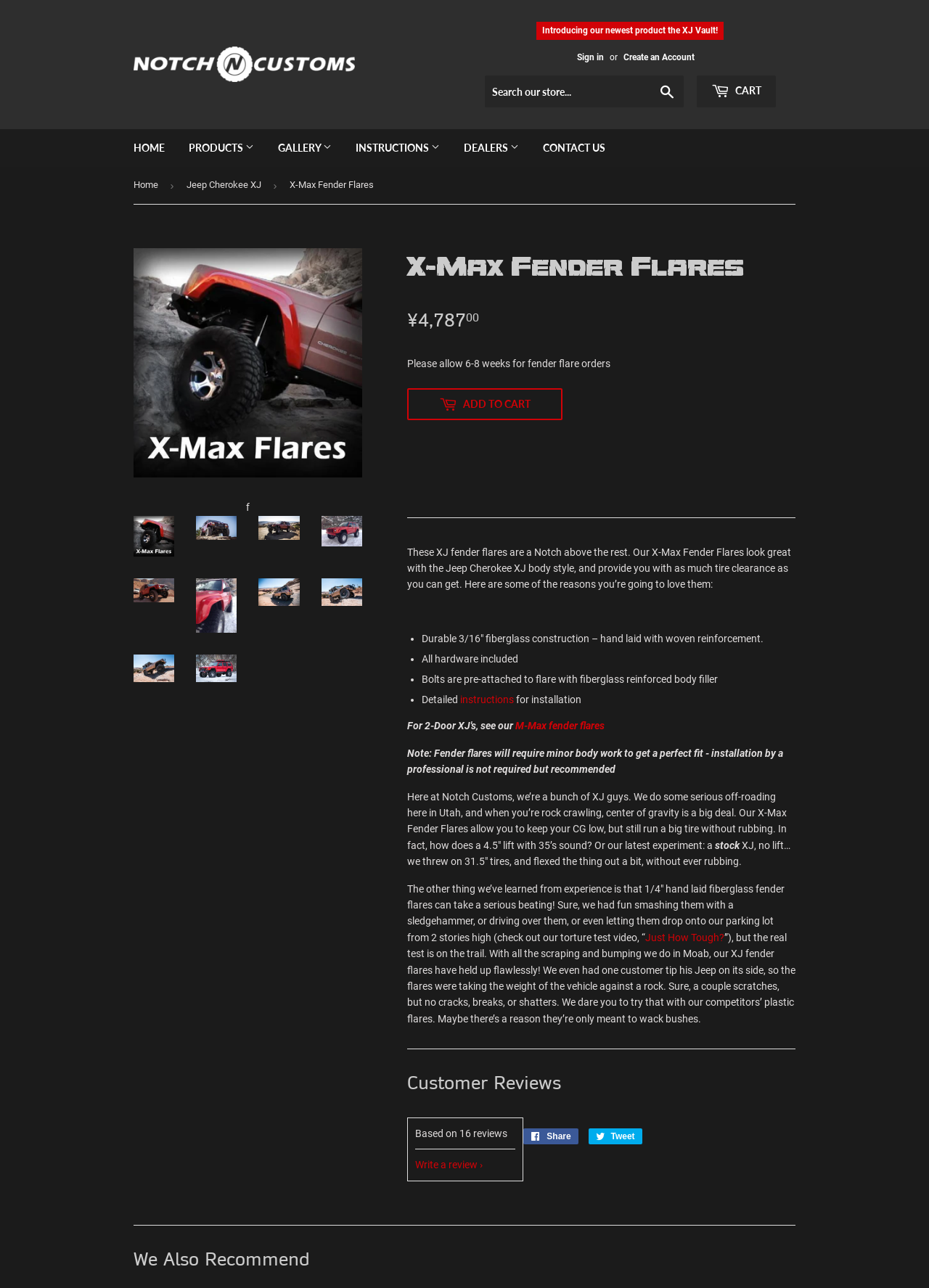Locate the bounding box coordinates of the element I should click to achieve the following instruction: "Click on the 'HOME' link".

[0.132, 0.1, 0.189, 0.13]